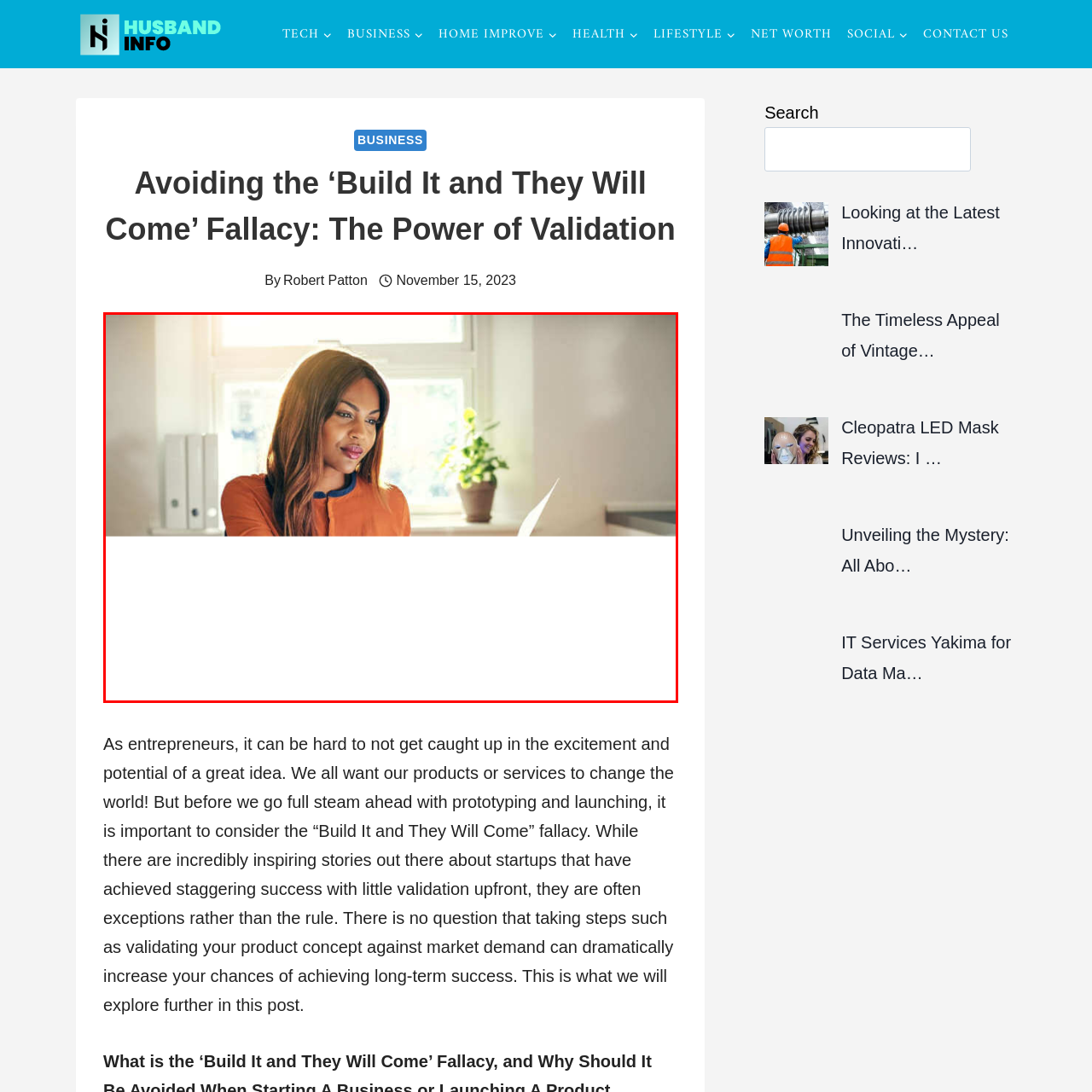Look closely at the section within the red border and give a one-word or brief phrase response to this question: 
What is behind the woman?

A potted plant